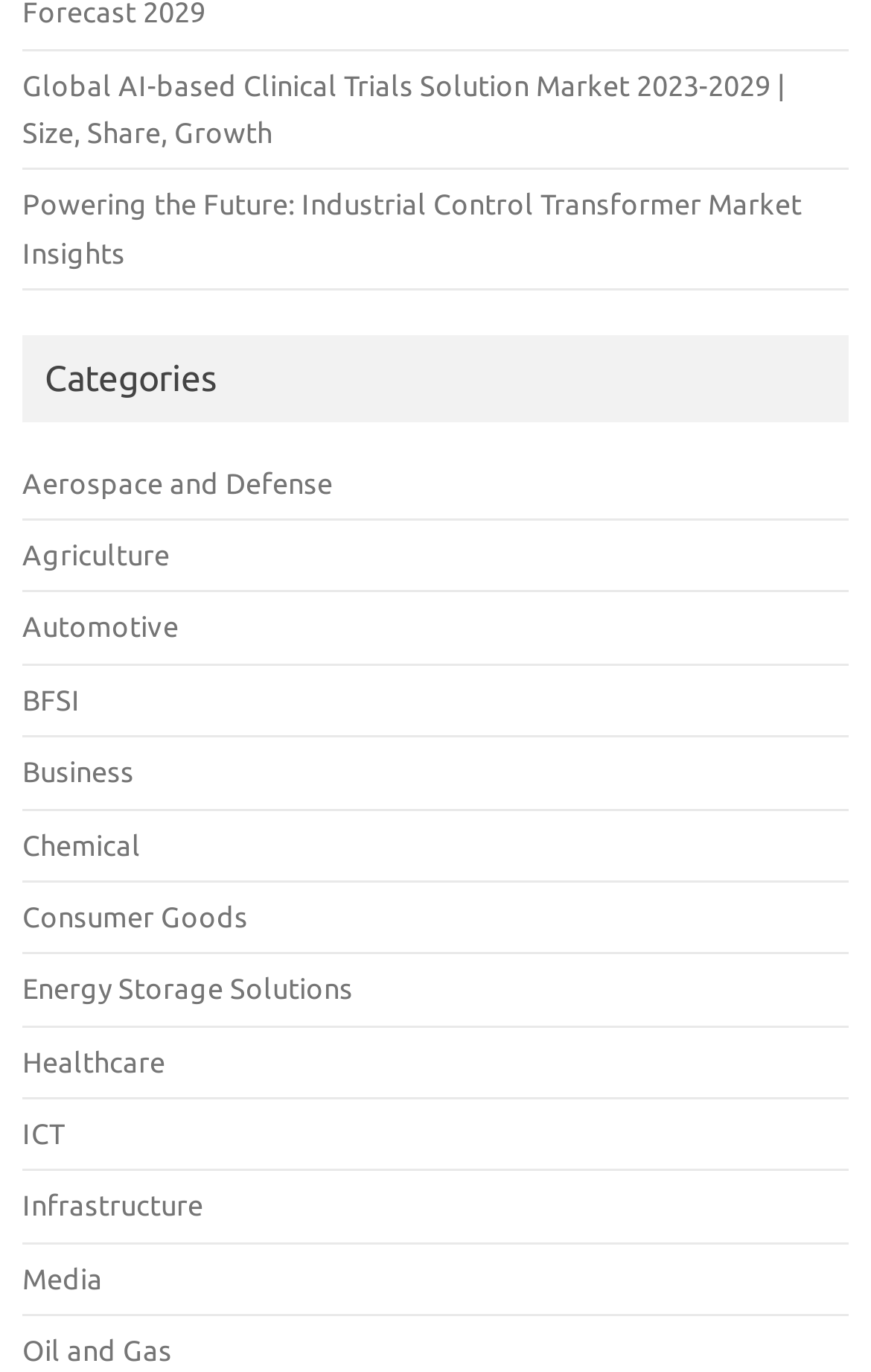Calculate the bounding box coordinates of the UI element given the description: "Oil and Gas".

[0.026, 0.973, 0.197, 0.996]